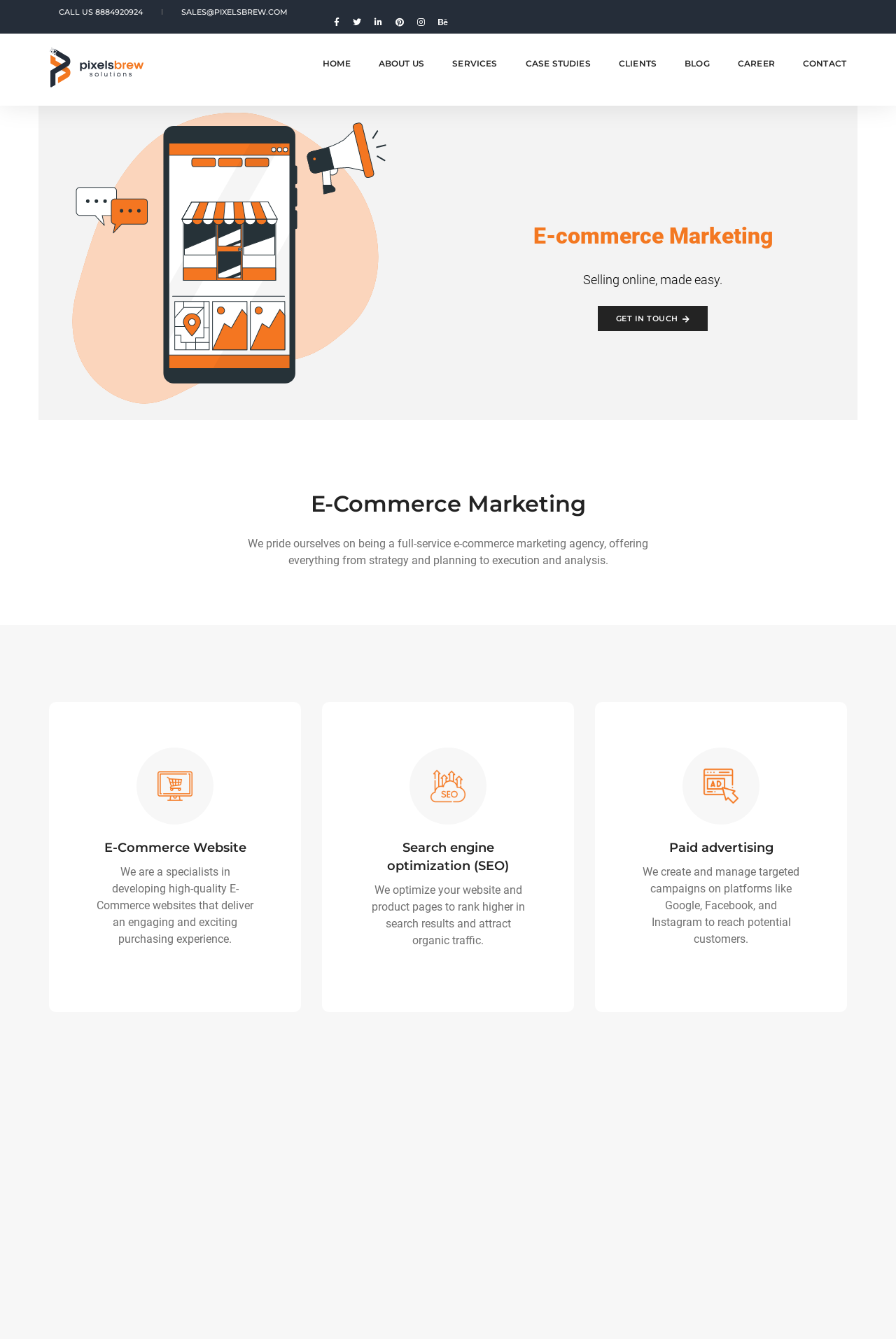Bounding box coordinates are specified in the format (top-left x, top-left y, bottom-right x, bottom-right y). All values are floating point numbers bounded between 0 and 1. Please provide the bounding box coordinate of the region this sentence describes: Home

[0.349, 0.018, 0.38, 0.055]